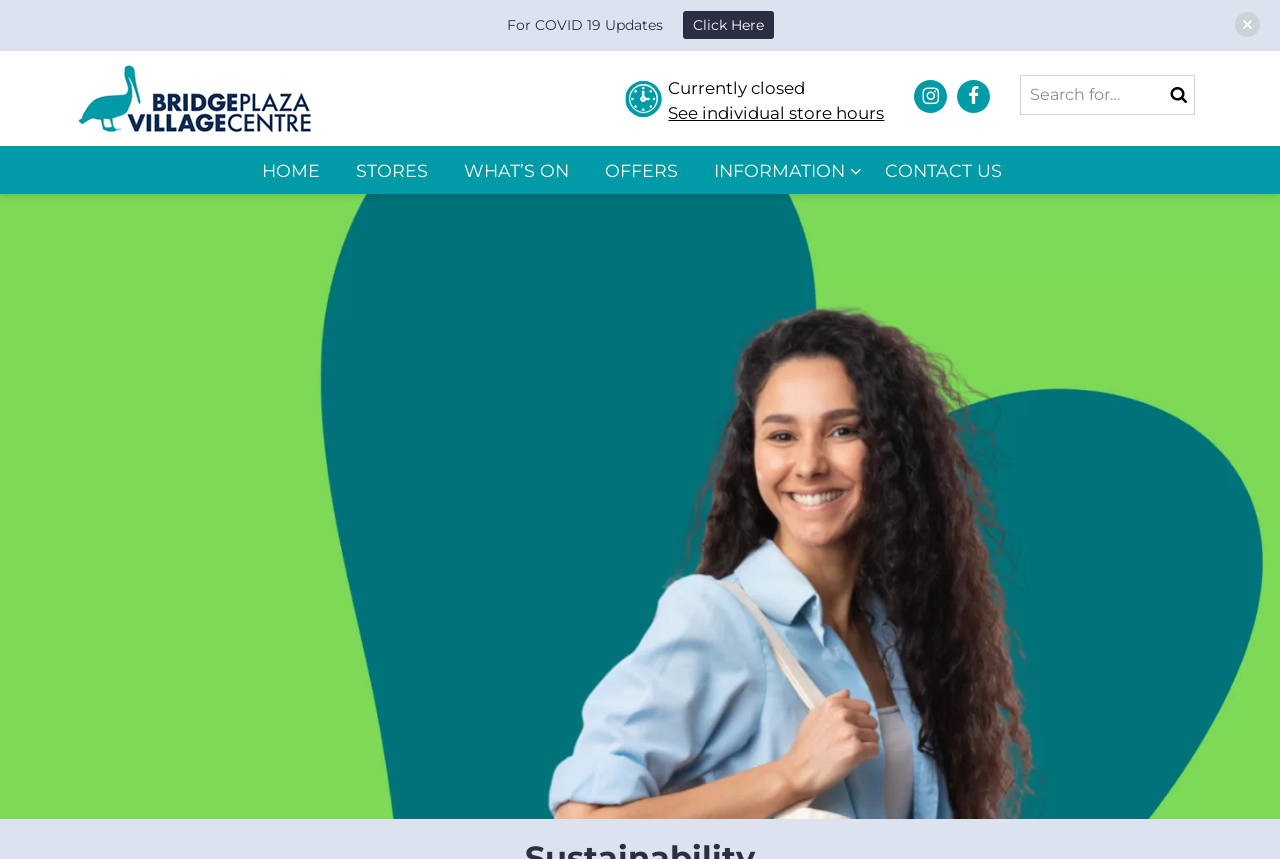Pinpoint the bounding box coordinates of the clickable element needed to complete the instruction: "View information". The coordinates should be provided as four float numbers between 0 and 1: [left, top, right, bottom].

[0.55, 0.17, 0.684, 0.226]